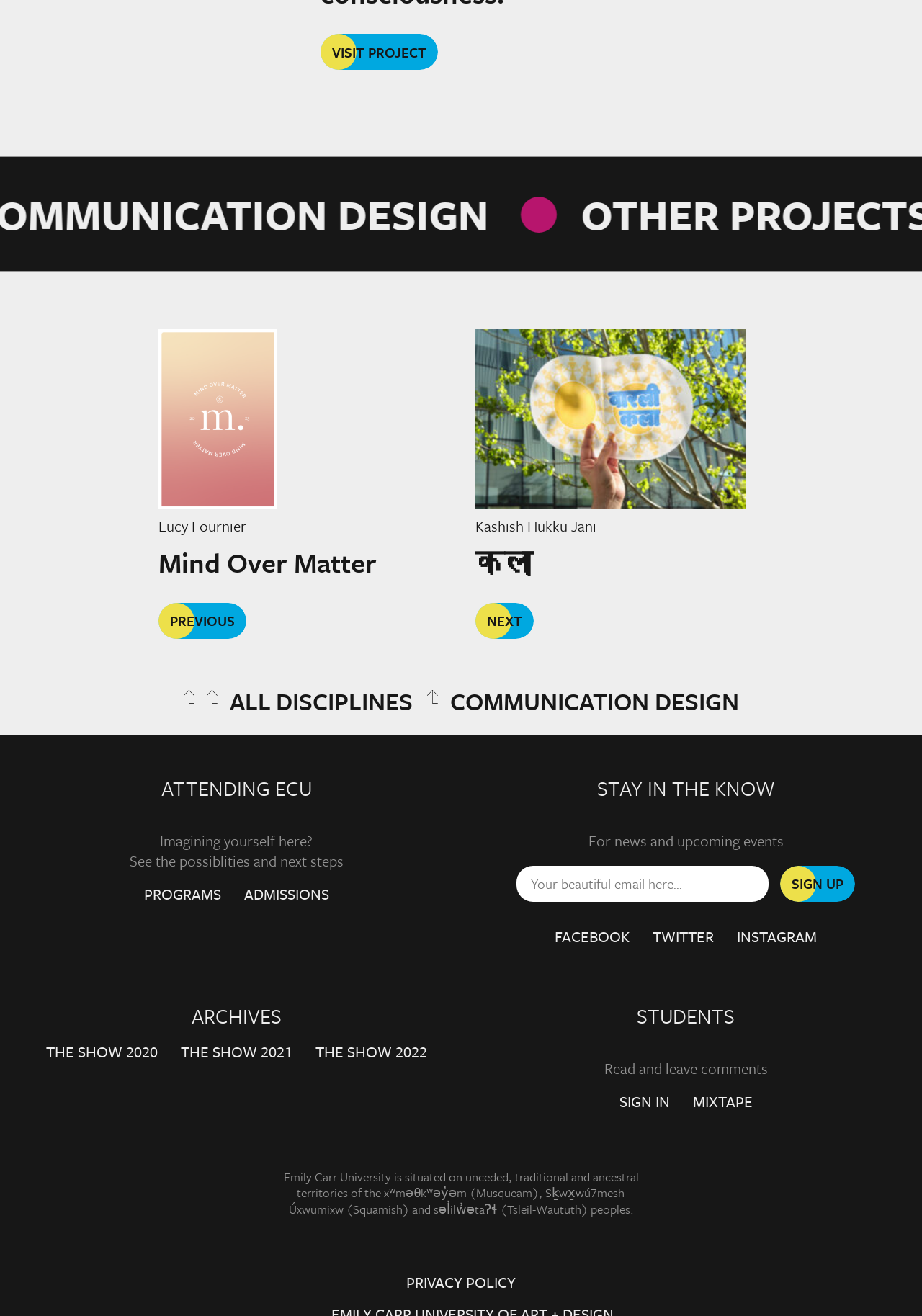Can you show the bounding box coordinates of the region to click on to complete the task described in the instruction: "Click the 'Mind Over Matter' link"?

[0.172, 0.413, 0.484, 0.442]